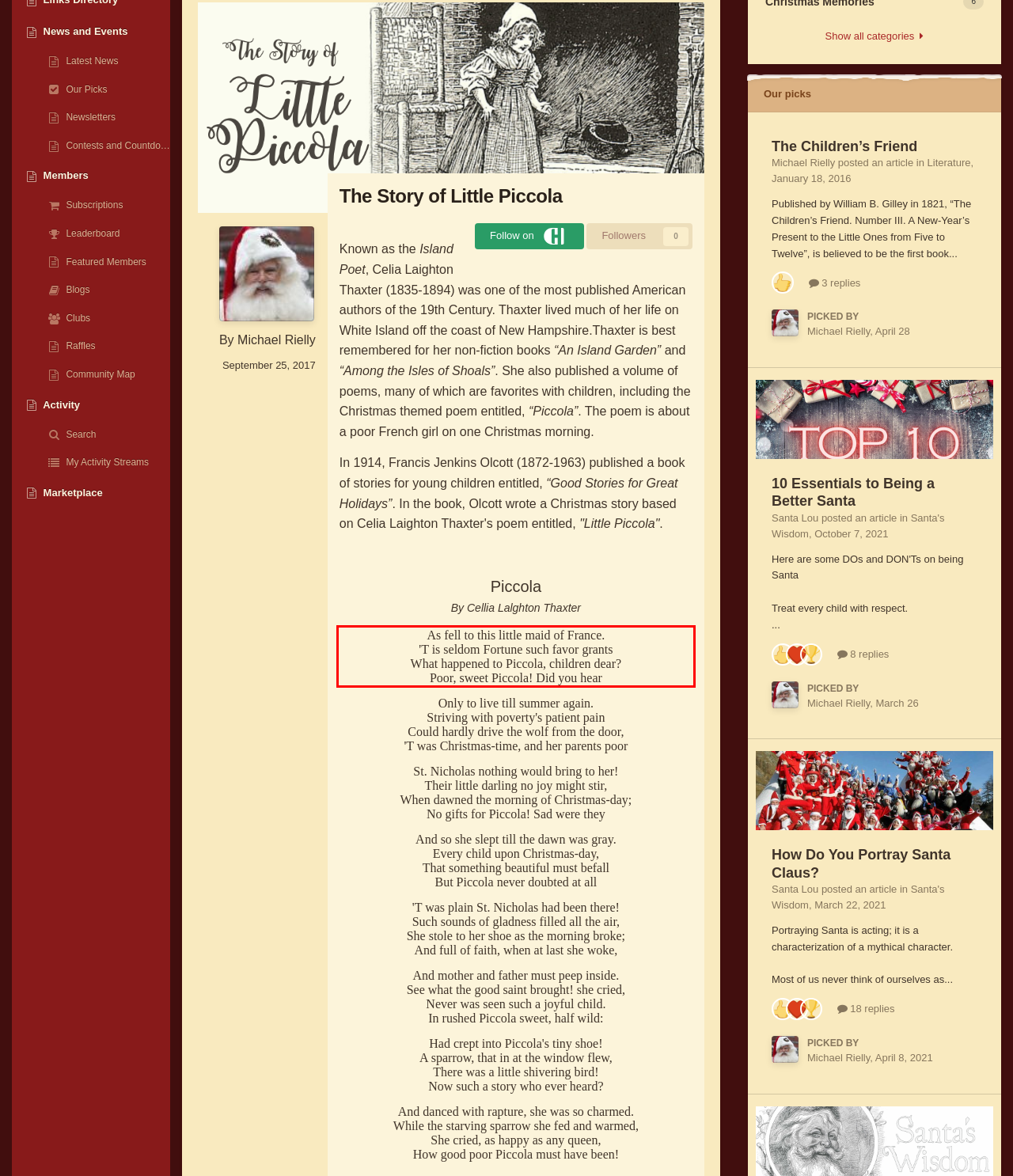Given a screenshot of a webpage with a red bounding box, extract the text content from the UI element inside the red bounding box.

As fell to this little maid of France. 'T is seldom Fortune such favor grants What happened to Piccola, children dear? Poor, sweet Piccola! Did you hear